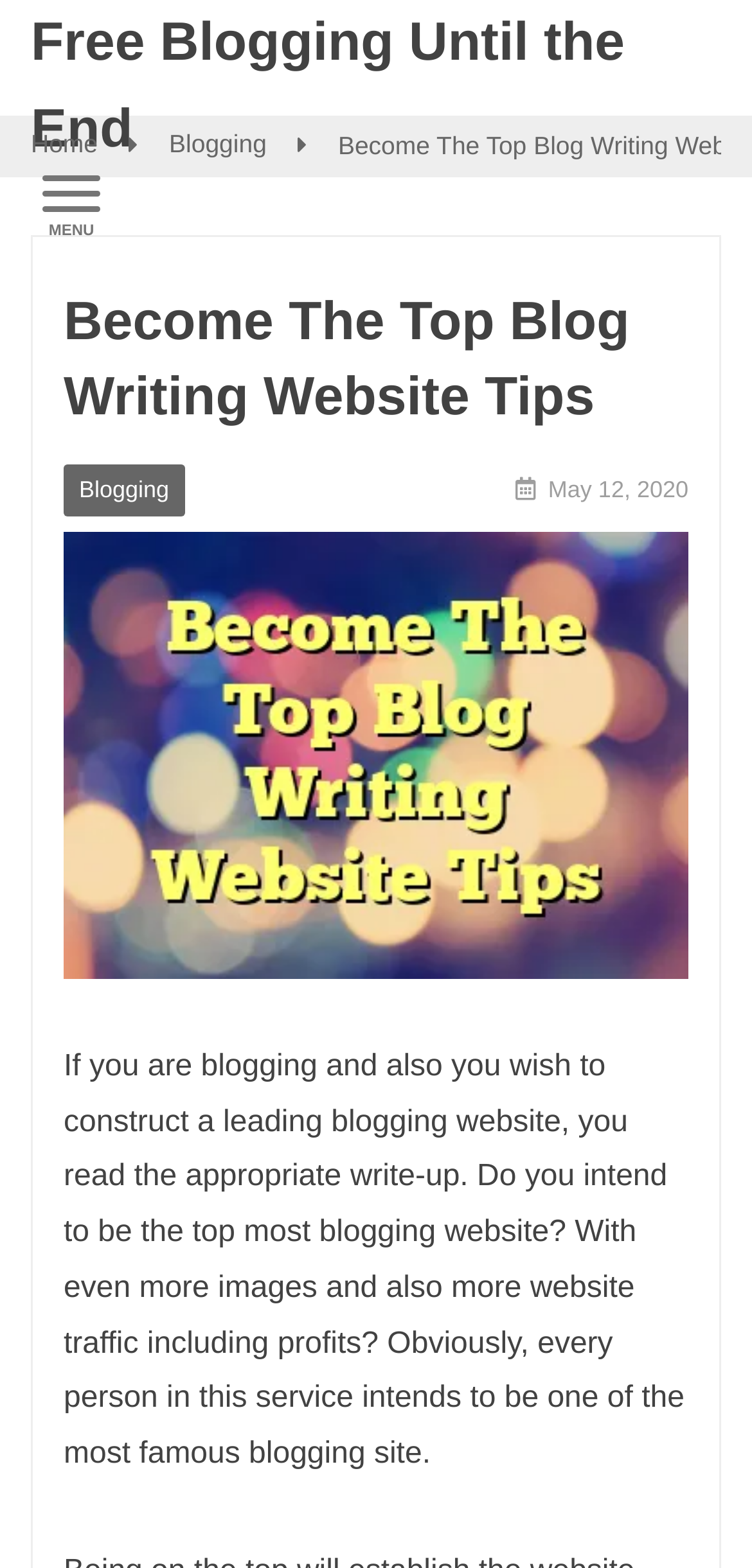Please respond to the question with a concise word or phrase:
What is the date of the article?

May 12, 2020